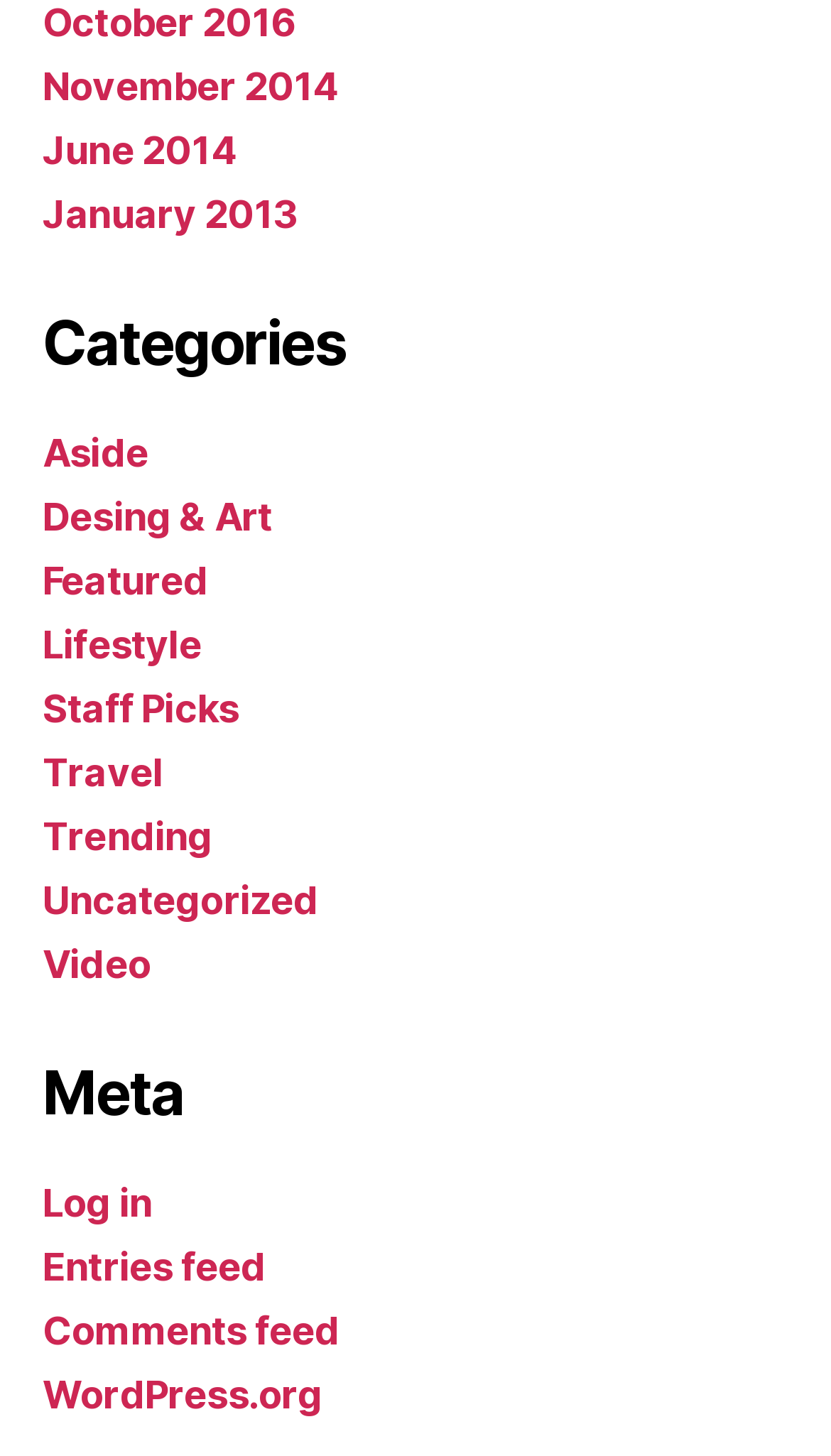What is the earliest month listed?
Provide a fully detailed and comprehensive answer to the question.

I looked at the links at the top of the page and found the earliest month listed, which is 'January 2013'.